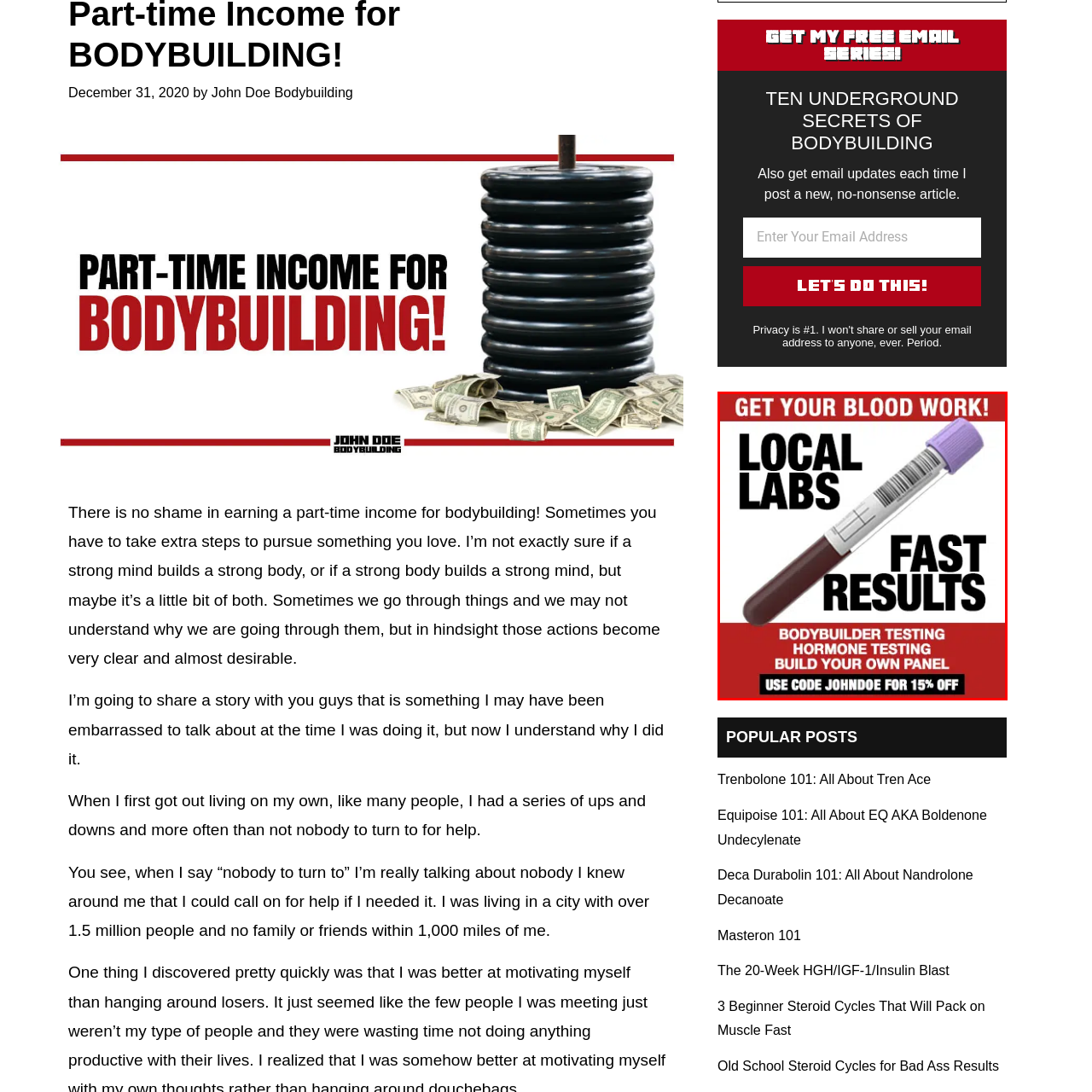What type of individuals is the service primarily targeting?
Concentrate on the part of the image that is enclosed by the red bounding box and provide a detailed response to the question.

The service is primarily targeting athletes and fitness enthusiasts, specifically bodybuilders, as indicated by the mention of 'Bodybuilder Testing' and the overall design of the promotional material.